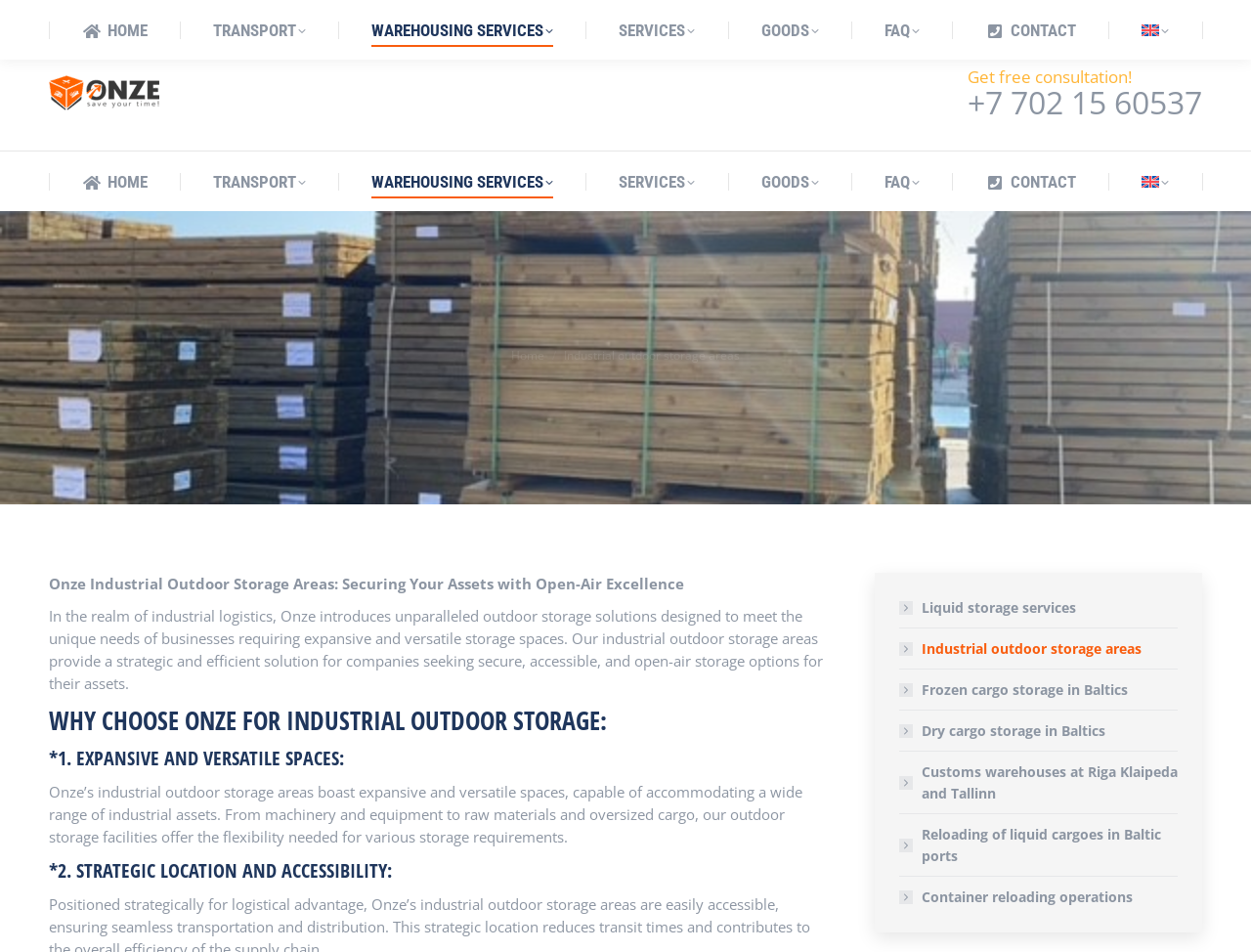Give an extensive and precise description of the webpage.

The webpage is about Onze's industrial outdoor storage areas, highlighting their secure and versatile storage solutions. At the top left corner, there are three links to Onze's websites in different languages, followed by a link to the current website, Onze.kz, which has an accompanying image. 

On the top right side, there is a call-to-action button "Get free consultation!" along with a phone number. Below this, there is a navigation menu with links to various sections of the website, including HOME, TRANSPORT, WAREHOUSING SERVICES, SERVICES, GOODS, FAQ, and CONTACT.

In the main content area, there is a heading "Onze Industrial Outdoor Storage Areas: Securing Your Assets with Open-Air Excellence" followed by a paragraph describing the company's outdoor storage solutions. Below this, there is a section titled "WHY CHOOSE ONZE FOR INDUSTRIAL OUTDOOR STORAGE" with two subheadings: "EXPANSIVE AND VERSATILE SPACES" and "STRATEGIC LOCATION AND ACCESSIBILITY". Each subheading is accompanied by a descriptive paragraph.

On the right side of the main content area, there are six links to related services, including liquid storage services, industrial outdoor storage areas, and customs warehouses.